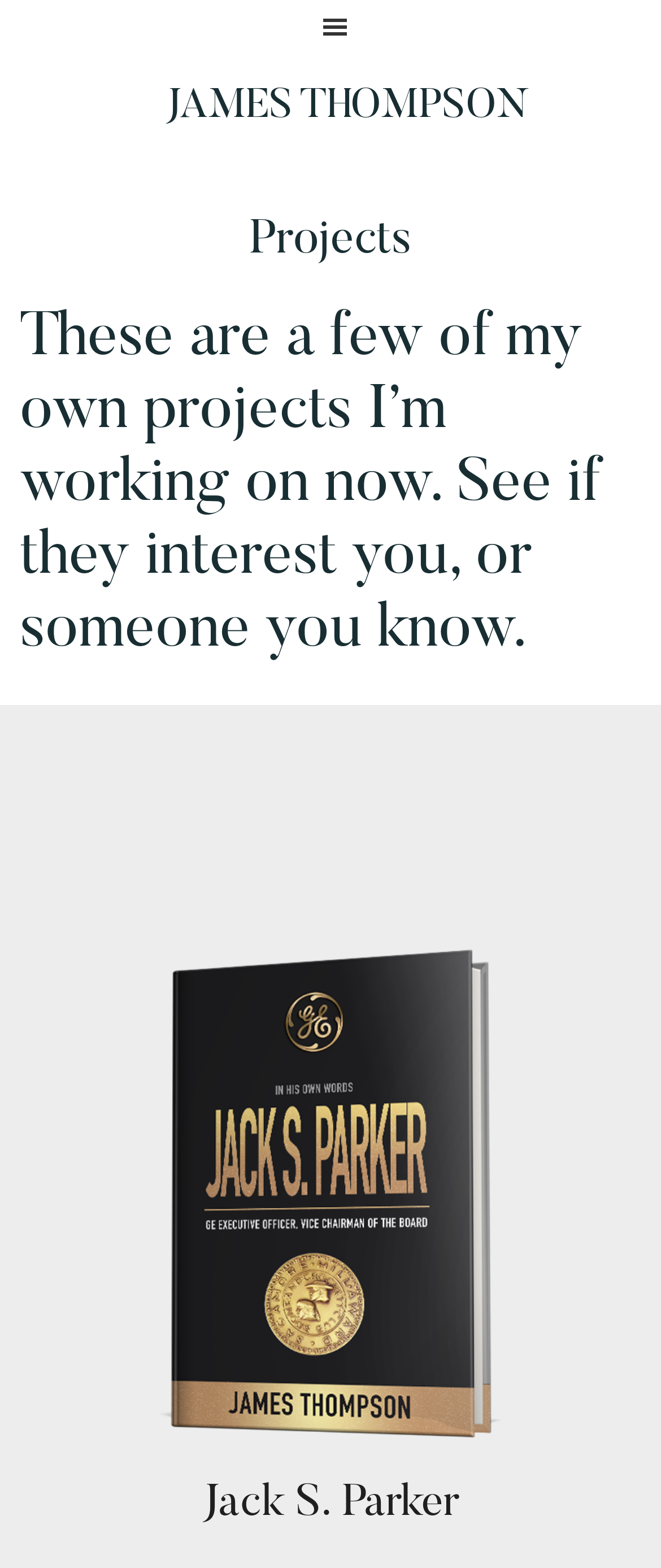Convey a detailed summary of the webpage, mentioning all key elements.

The webpage is titled "Projects" and appears to be a personal portfolio or showcase of the author's work. At the top-left corner, there are two links, "Skip to main content" and "Skip to footer", which are likely accessibility features. Next to these links, there is a button with an icon, possibly a navigation or menu button.

Below these elements, the author's name, "JAMES THOMPSON", is displayed as a link, followed by a brief description of their profession: "Book Author and Ghostwriter, Writer for Hire, Author, Books". This section is headed by a title "Projects", which is centered at the top of the page.

The main content of the page is divided into sections, with the first section introducing the author's projects. The text reads, "These are a few of my own projects I’m working on now. See if they interest you, or someone you know." Below this introduction, there is a figure or image, which takes up a significant portion of the page.

Further down, there is a heading titled "Jack S. Parker", which may be a specific project or a section of the author's work. Overall, the webpage appears to be a showcase of the author's projects and writing services.